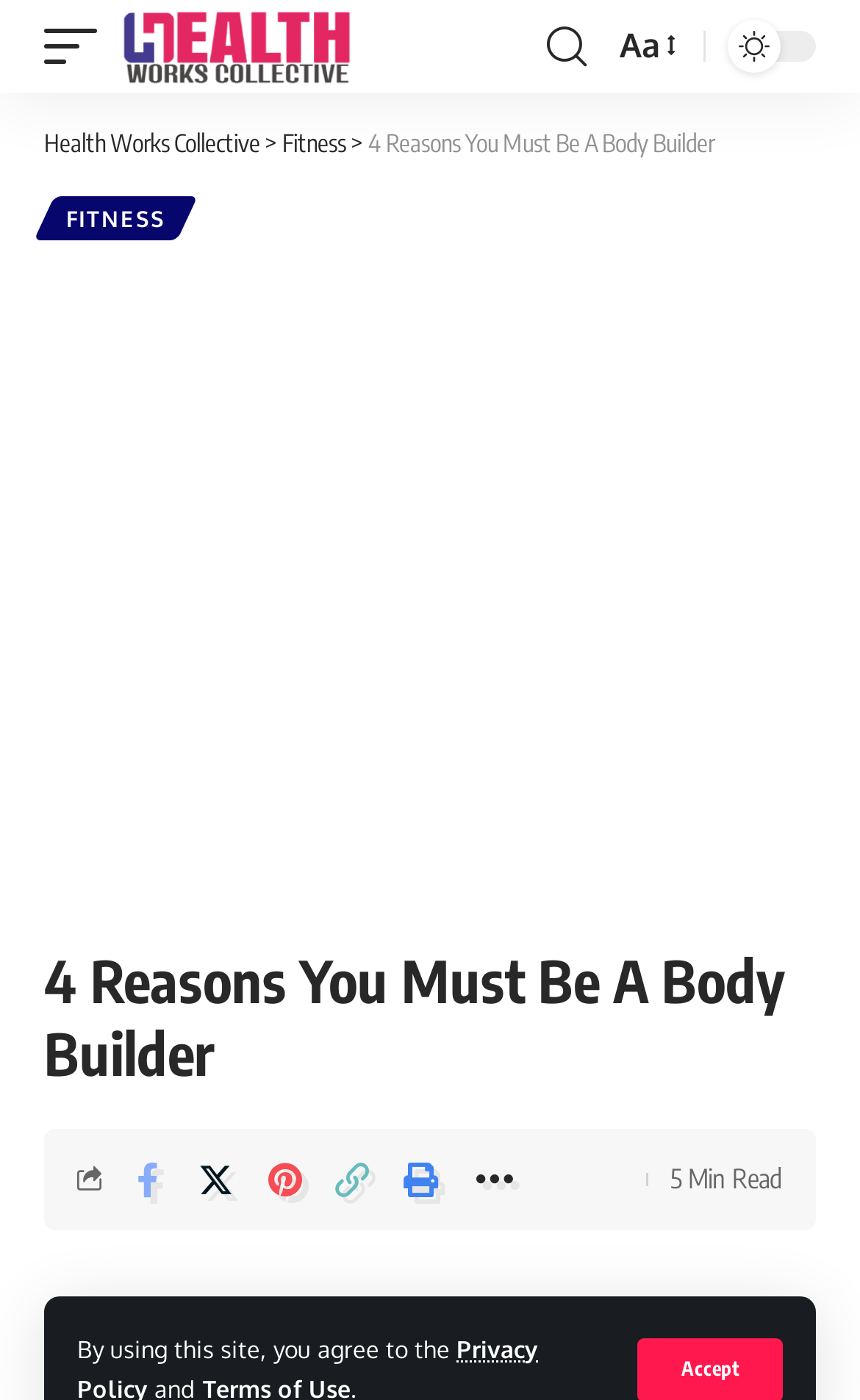Indicate the bounding box coordinates of the element that must be clicked to execute the instruction: "visit the Health Works Collective website". The coordinates should be given as four float numbers between 0 and 1, i.e., [left, top, right, bottom].

[0.138, 0.0, 0.41, 0.066]